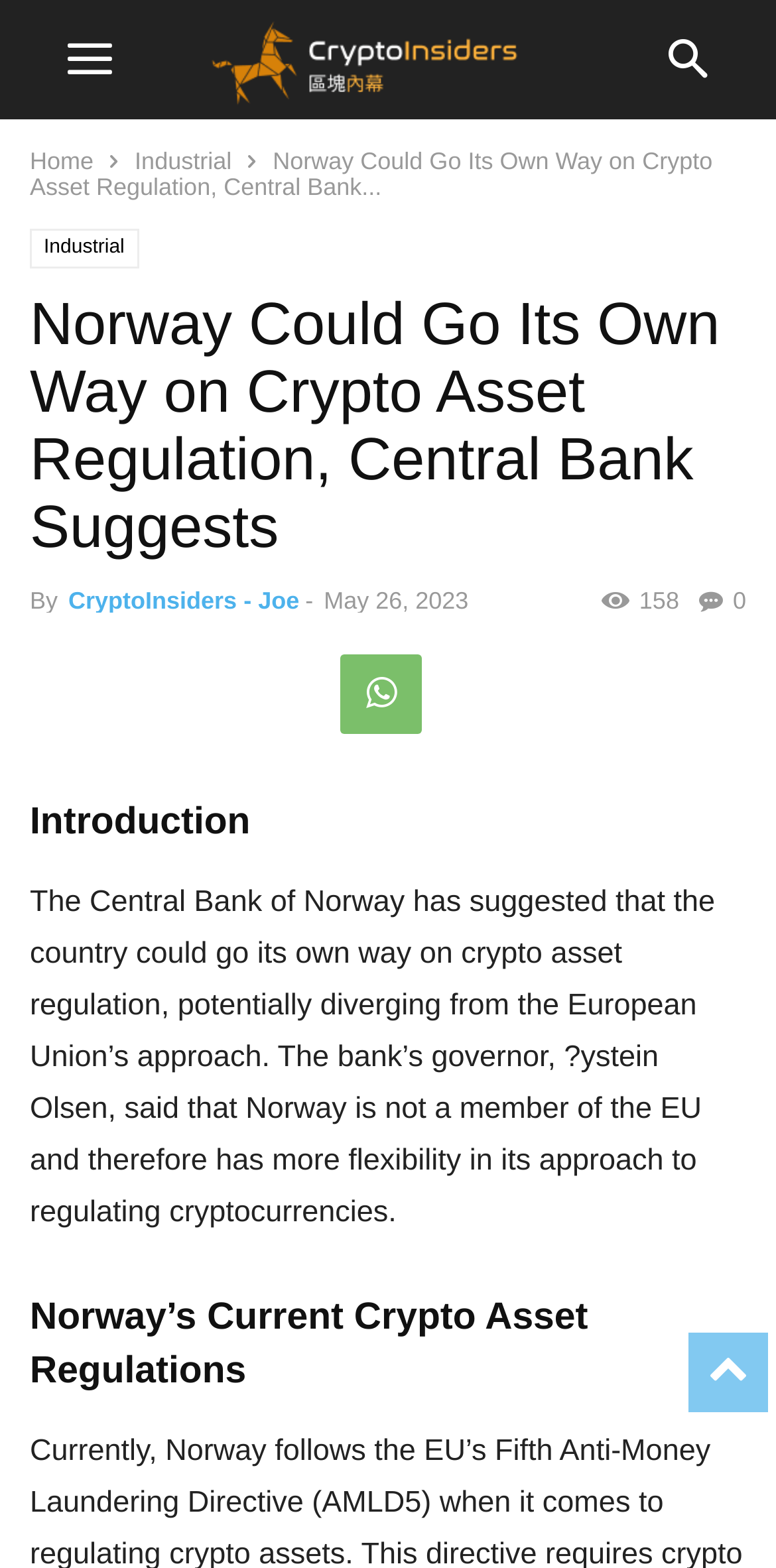Give a one-word or short phrase answer to the question: 
What is the relationship between Norway and the EU?

Not a member